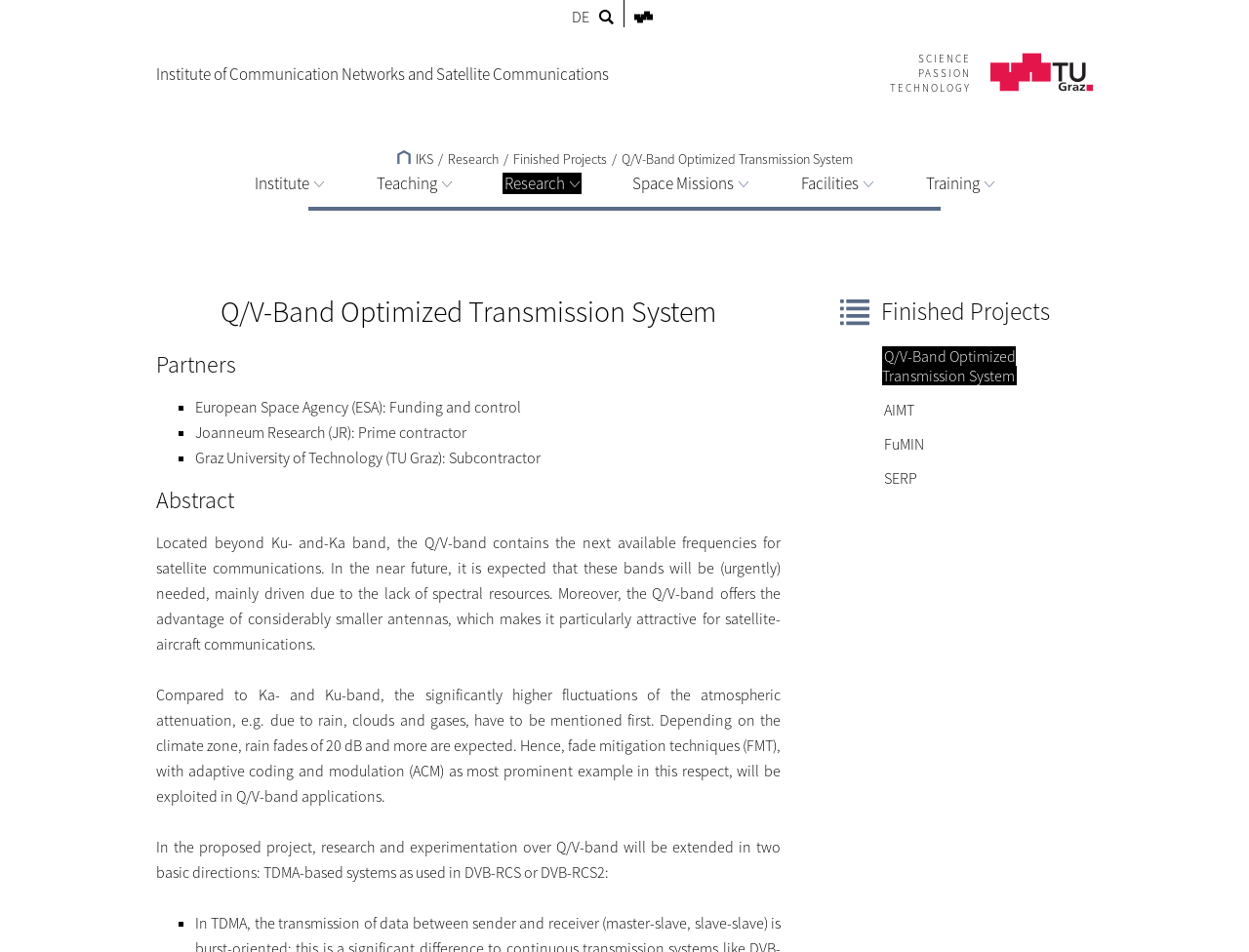Utilize the details in the image to thoroughly answer the following question: How many partners are listed in the webpage?

I found the answer by looking at the list of partners which includes the European Space Agency (ESA), Joanneum Research (JR), and Graz University of Technology (TU Graz).